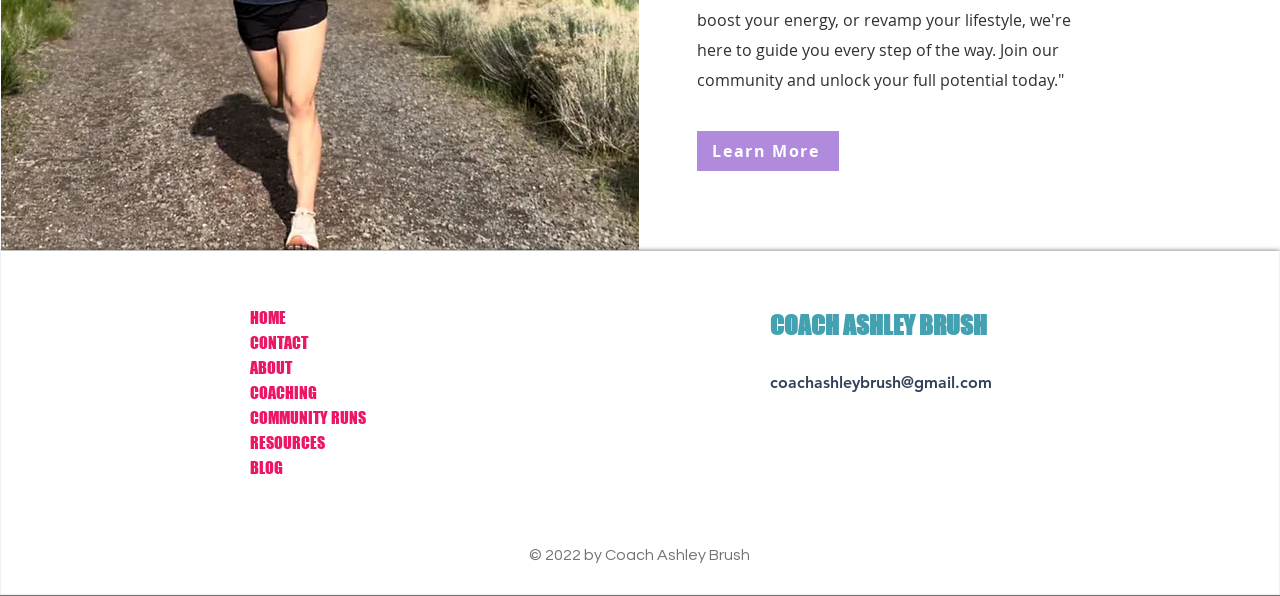Given the description of the UI element: "Learn More", predict the bounding box coordinates in the form of [left, top, right, bottom], with each value being a float between 0 and 1.

[0.544, 0.219, 0.655, 0.286]